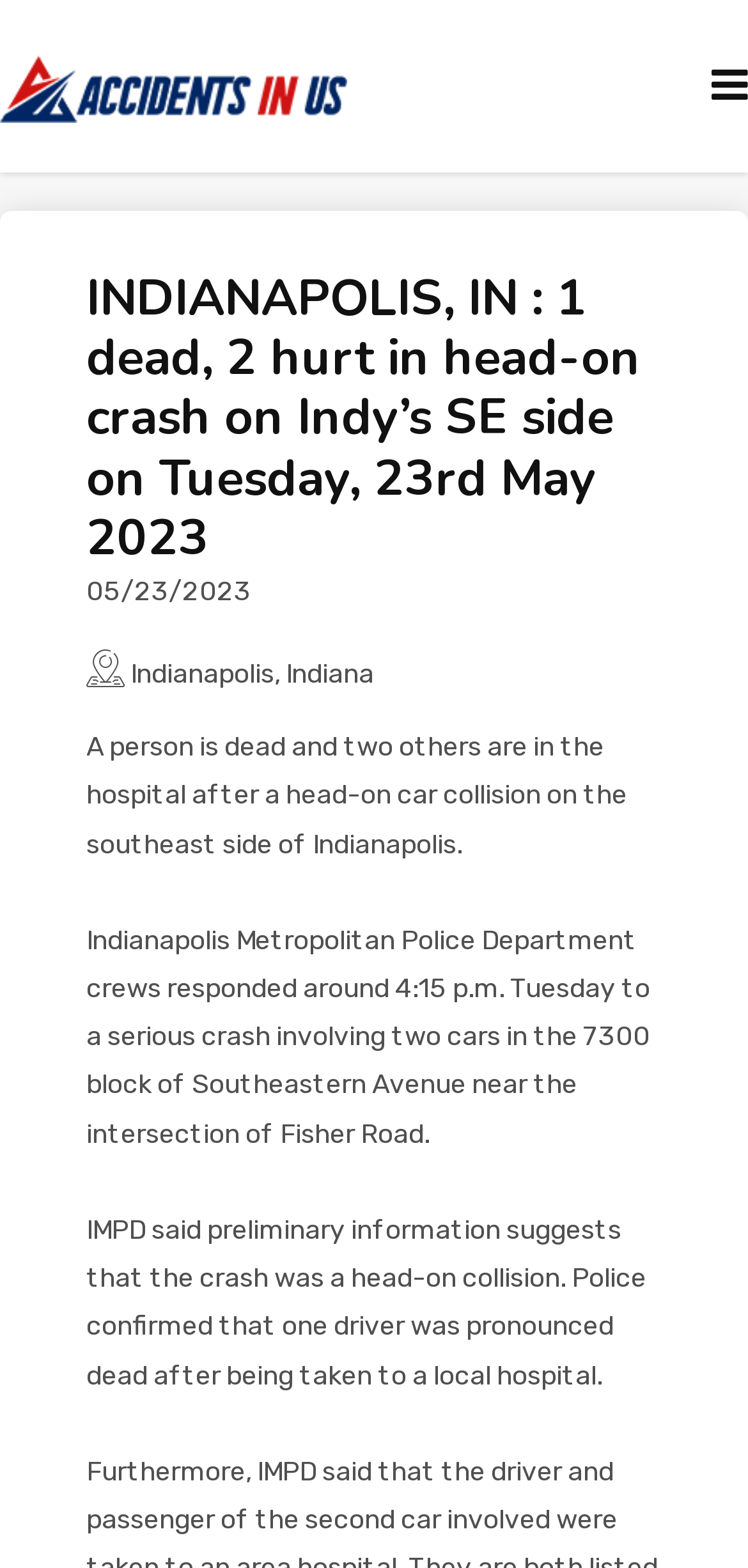What is the date of the accident?
Using the image, provide a concise answer in one word or a short phrase.

05/23/2023